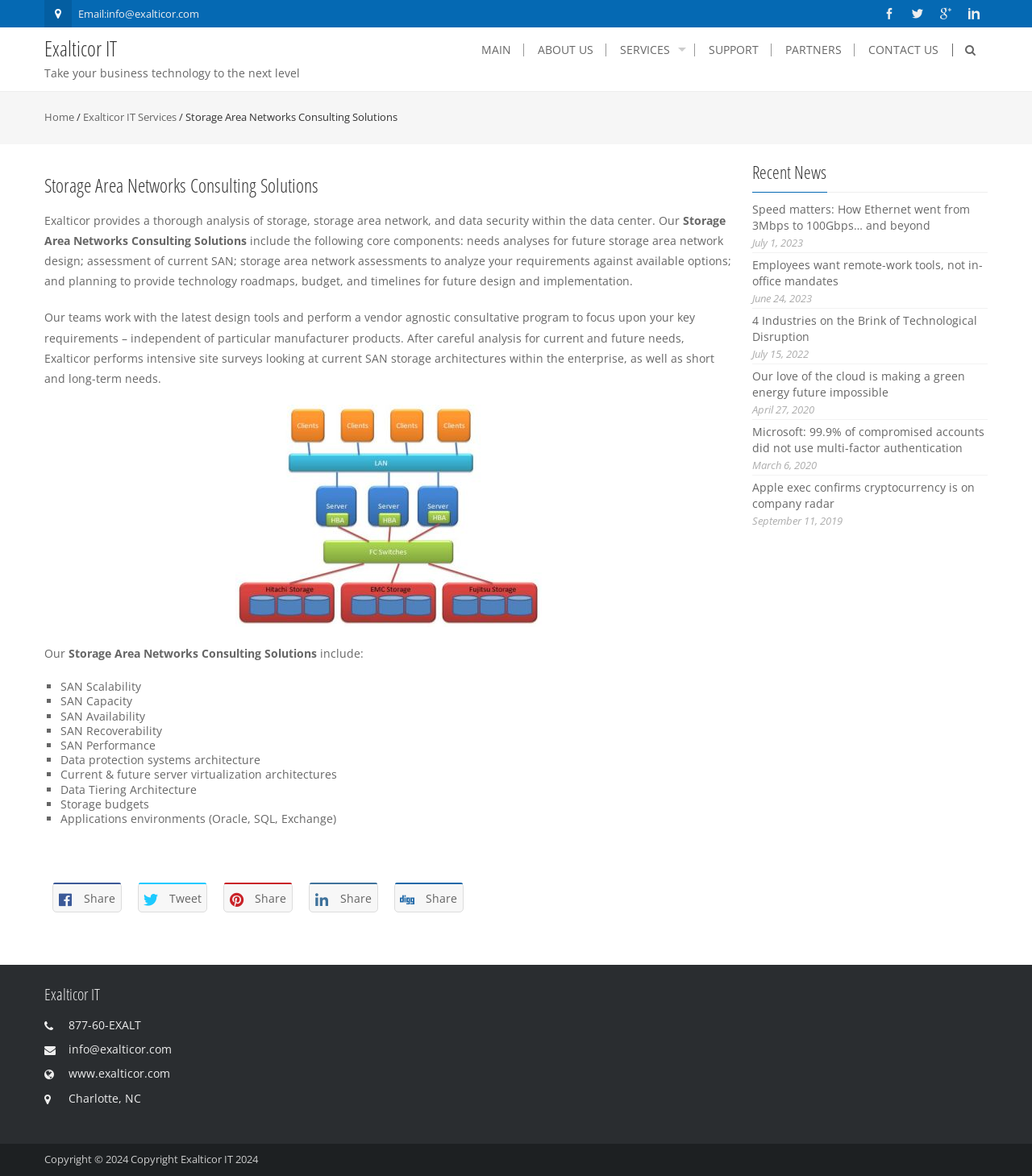Identify the bounding box coordinates of the element that should be clicked to fulfill this task: "view maternity session". The coordinates should be provided as four float numbers between 0 and 1, i.e., [left, top, right, bottom].

None